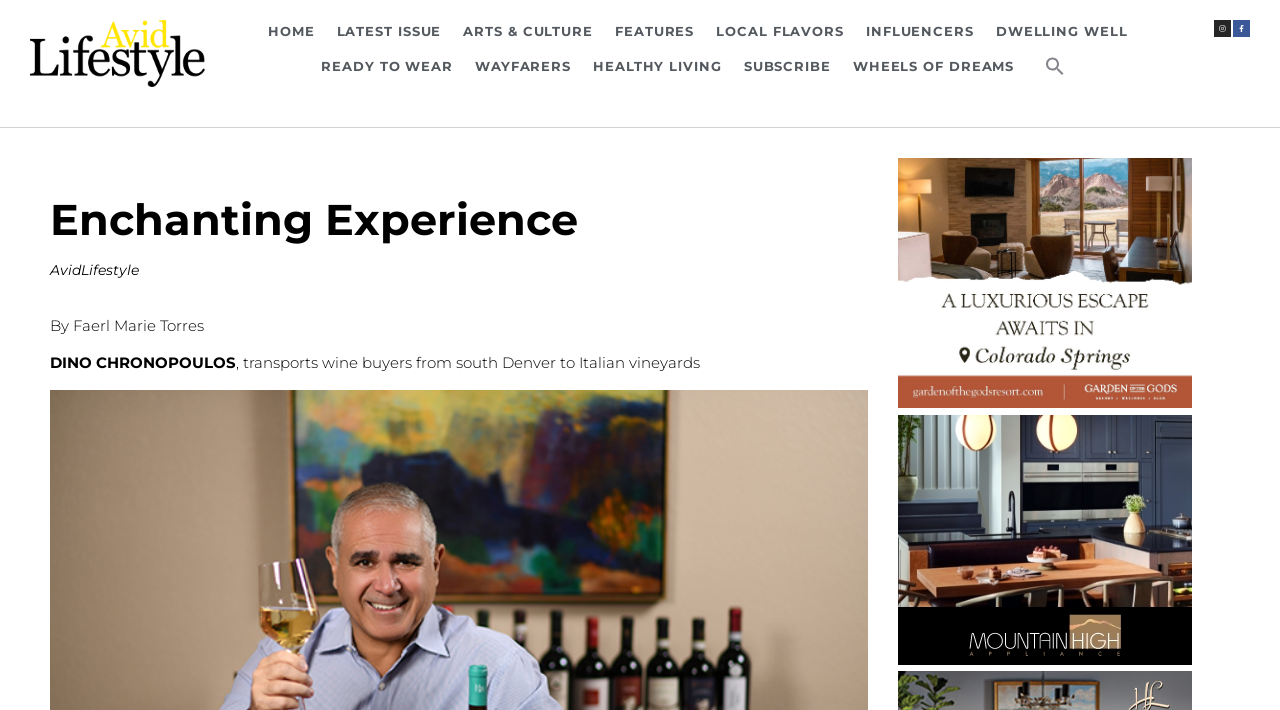Kindly determine the bounding box coordinates for the clickable area to achieve the given instruction: "Search for something".

[0.832, 0.583, 0.932, 0.626]